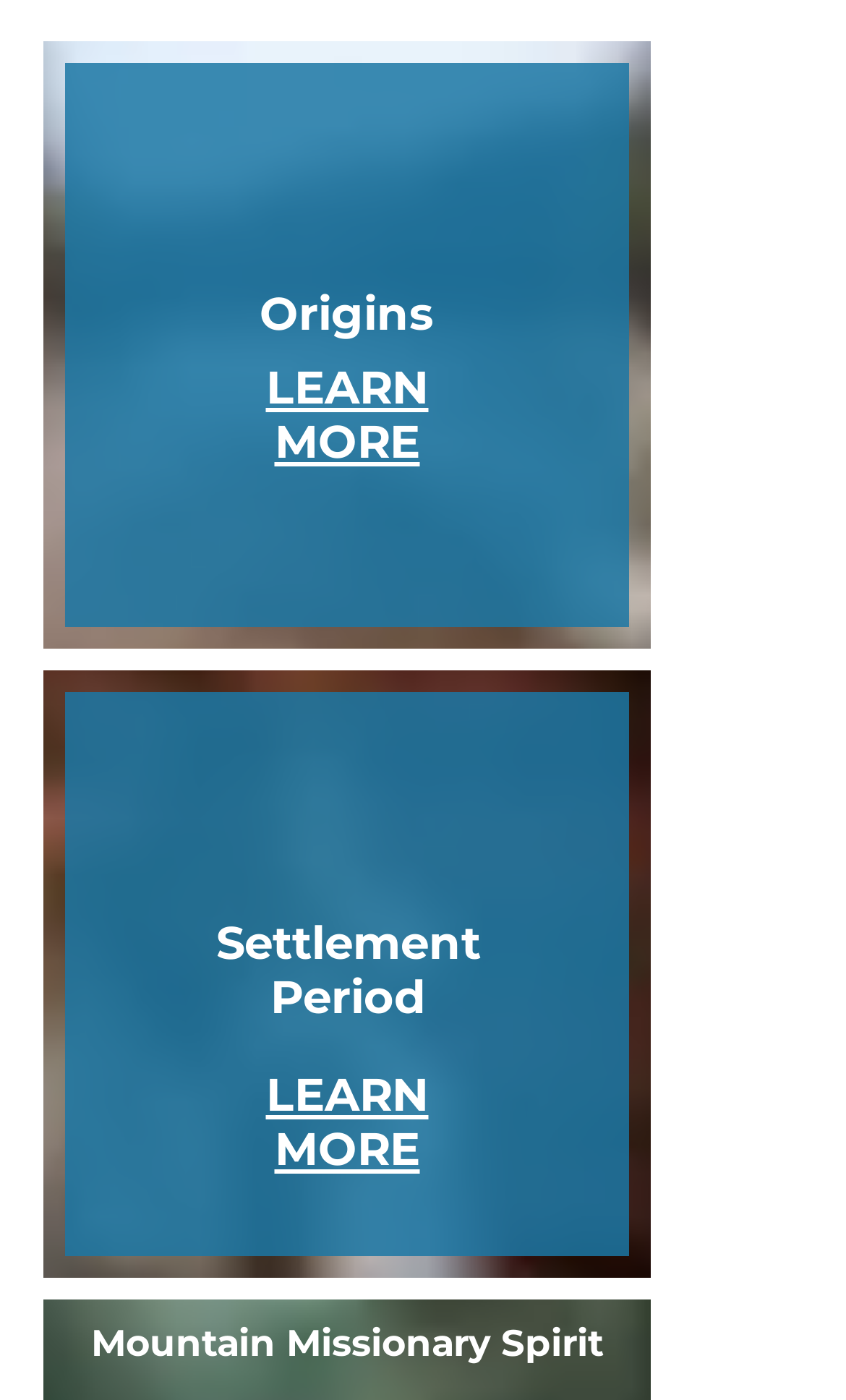Answer the following query with a single word or phrase:
How many headings are on this webpage?

5